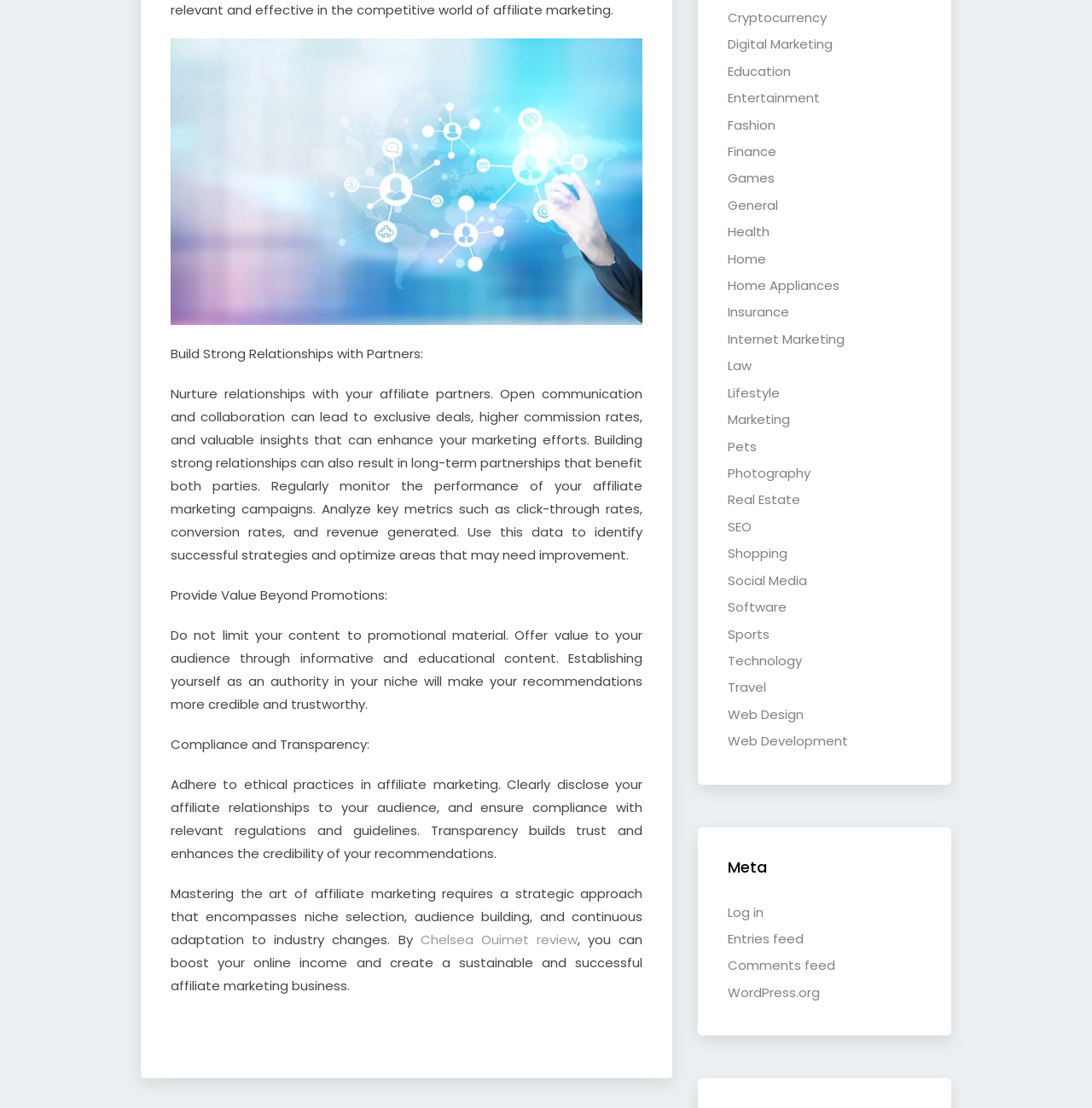Predict the bounding box for the UI component with the following description: "Social Media".

[0.667, 0.516, 0.739, 0.532]